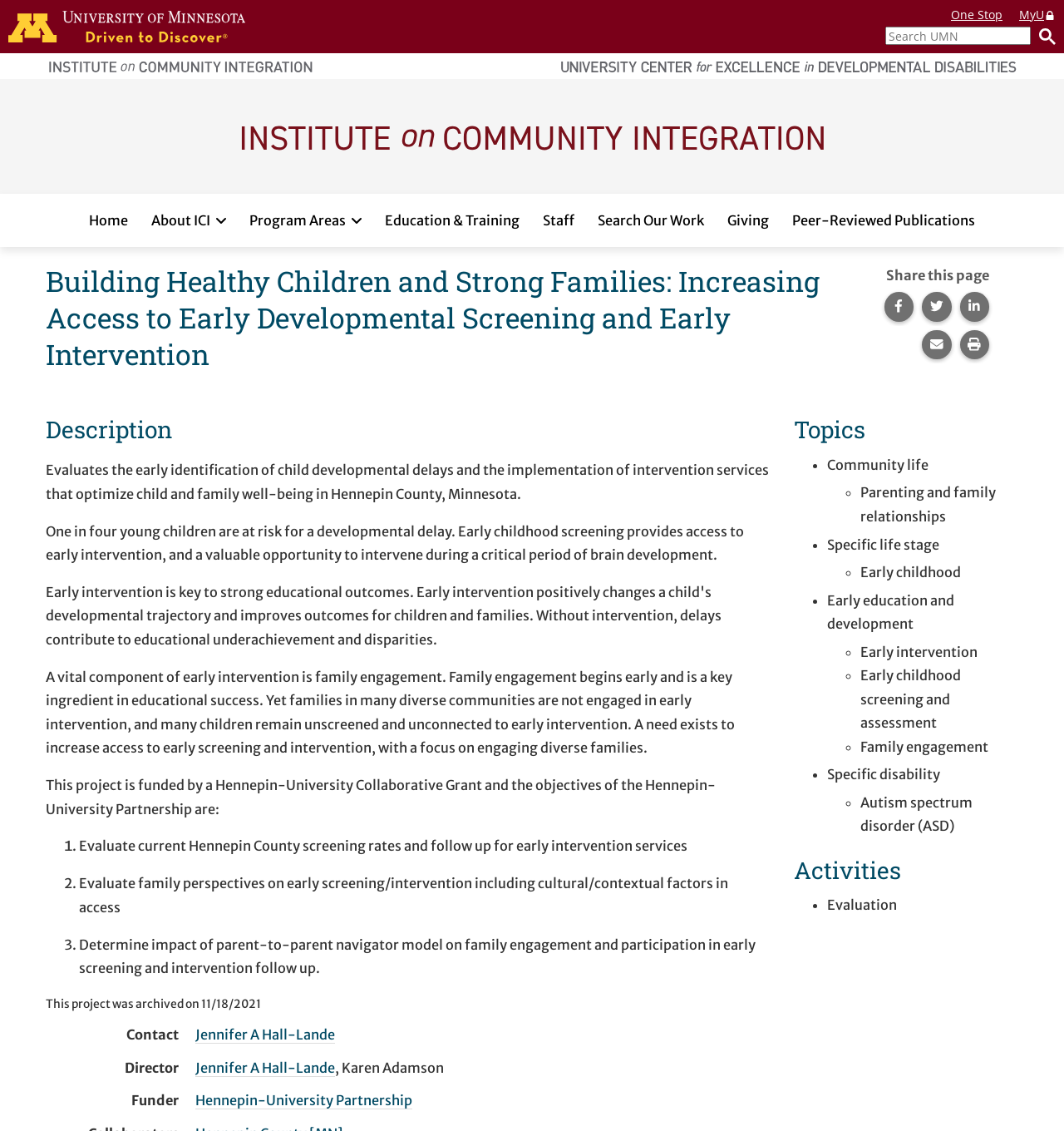Explain in detail what you observe on this webpage.

This webpage is about the "Building Healthy Children and Strong Families" project, which focuses on increasing access to early developmental screening and early intervention. The page is divided into several sections, with a navigation menu at the top and a search bar at the top right corner.

At the top left corner, there is a University of Minnesota logo, which links to the university's home page. Next to it, there are links to "One Stop" and "MyU". On the right side of the top section, there is a search bar with a search button and an image of a magnifying glass.

Below the top section, there is a main navigation menu with links to the Institute on Community Integration's homepage, "Home", "About ICI", "Program Areas", "Education & Training", "Staff", "Search Our Work", "Giving", and "Peer-Reviewed Publications".

The main content of the page is divided into several sections. The first section has a heading "Building Healthy Children and Strong Families: Increasing Access to Early Developmental Screening and Early Intervention" and provides a brief description of the project. Below it, there are social media sharing links and a "Print this page" button.

The next section has a heading "Description" and provides a detailed description of the project, including its objectives and goals. The text is divided into several paragraphs, with headings and bullet points.

Below the description section, there is a section with a heading "Topics" that lists several topics related to the project, including "Community life", "Parenting and family relationships", "Specific life stage", "Early education and development", and "Specific disability".

Finally, there is a section with a heading "Activities" that appears to be empty.

Throughout the page, there are several links to other pages and resources, including links to the project's contact person, director, and funder.